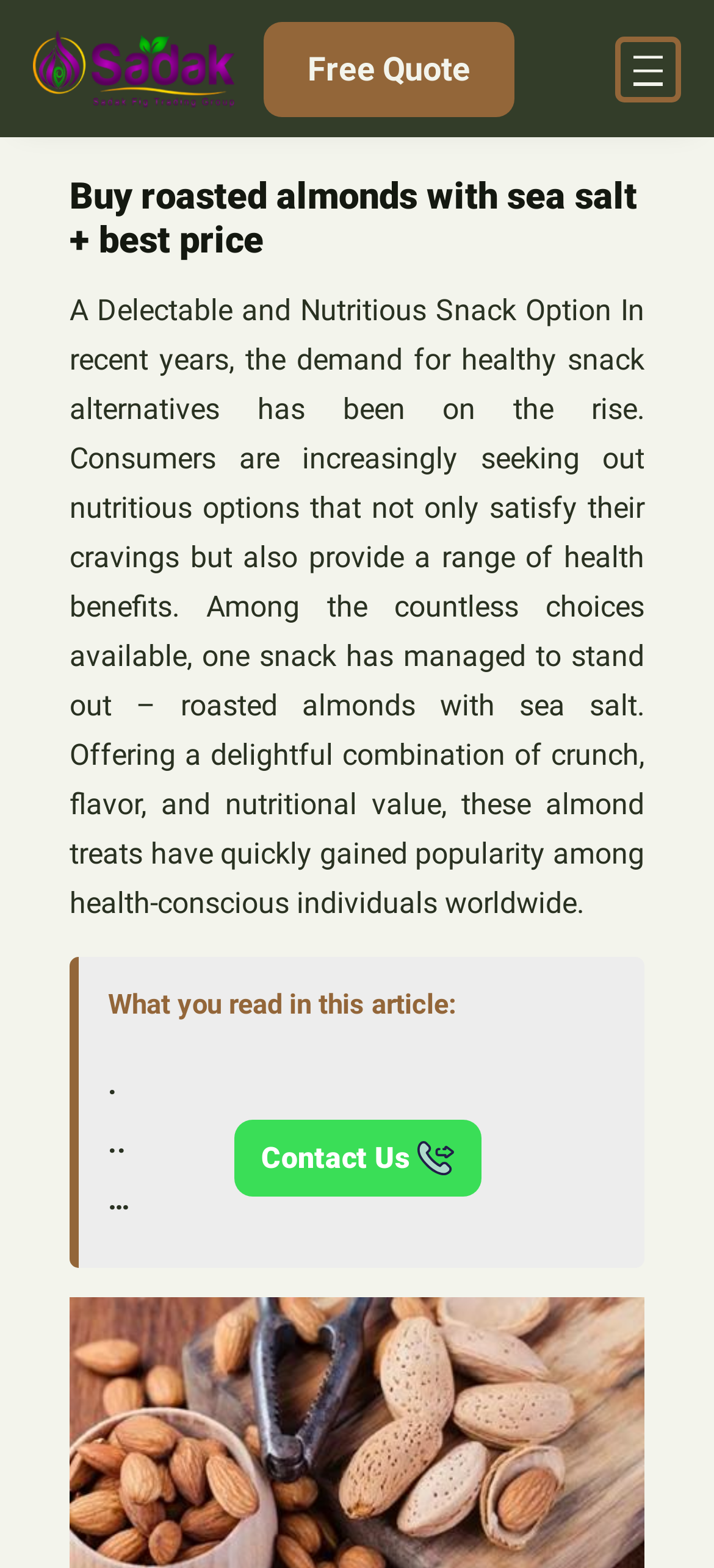Can you extract the primary headline text from the webpage?

Buy roasted almonds with sea salt + best price